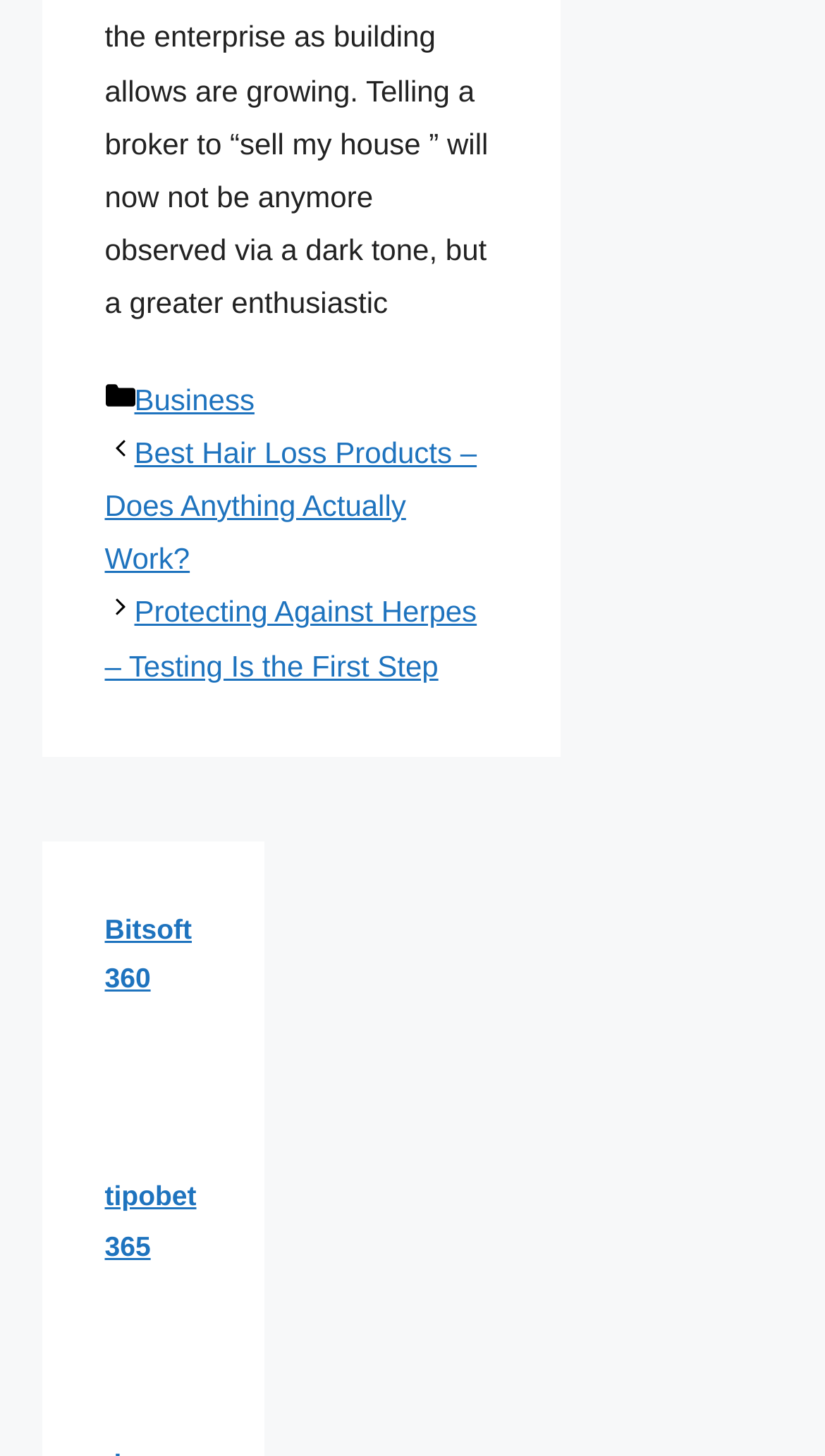Respond with a single word or phrase for the following question: 
How many complementary sections are present on the webpage?

2